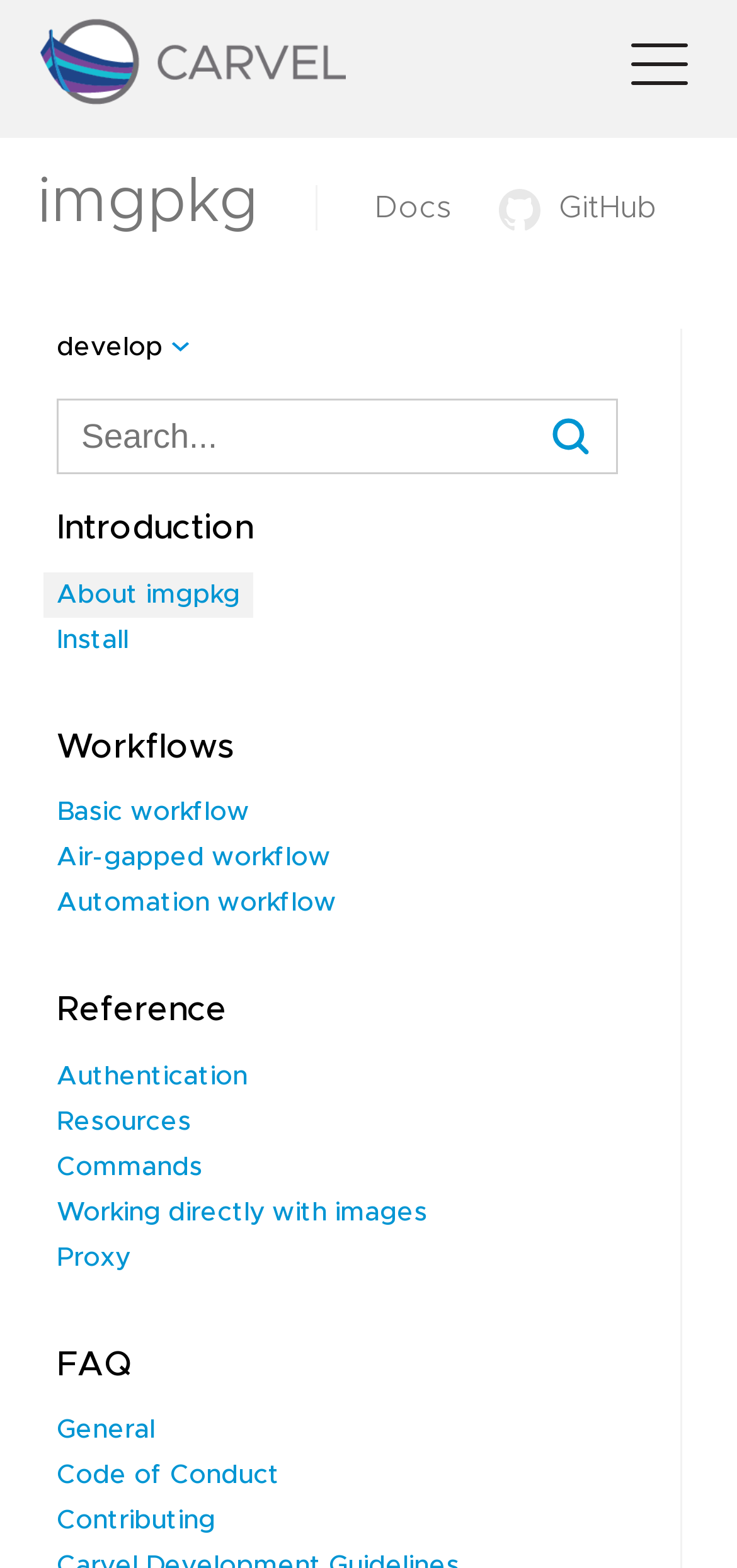Could you highlight the region that needs to be clicked to execute the instruction: "Open the mobile navigation menu"?

[0.841, 0.012, 0.949, 0.059]